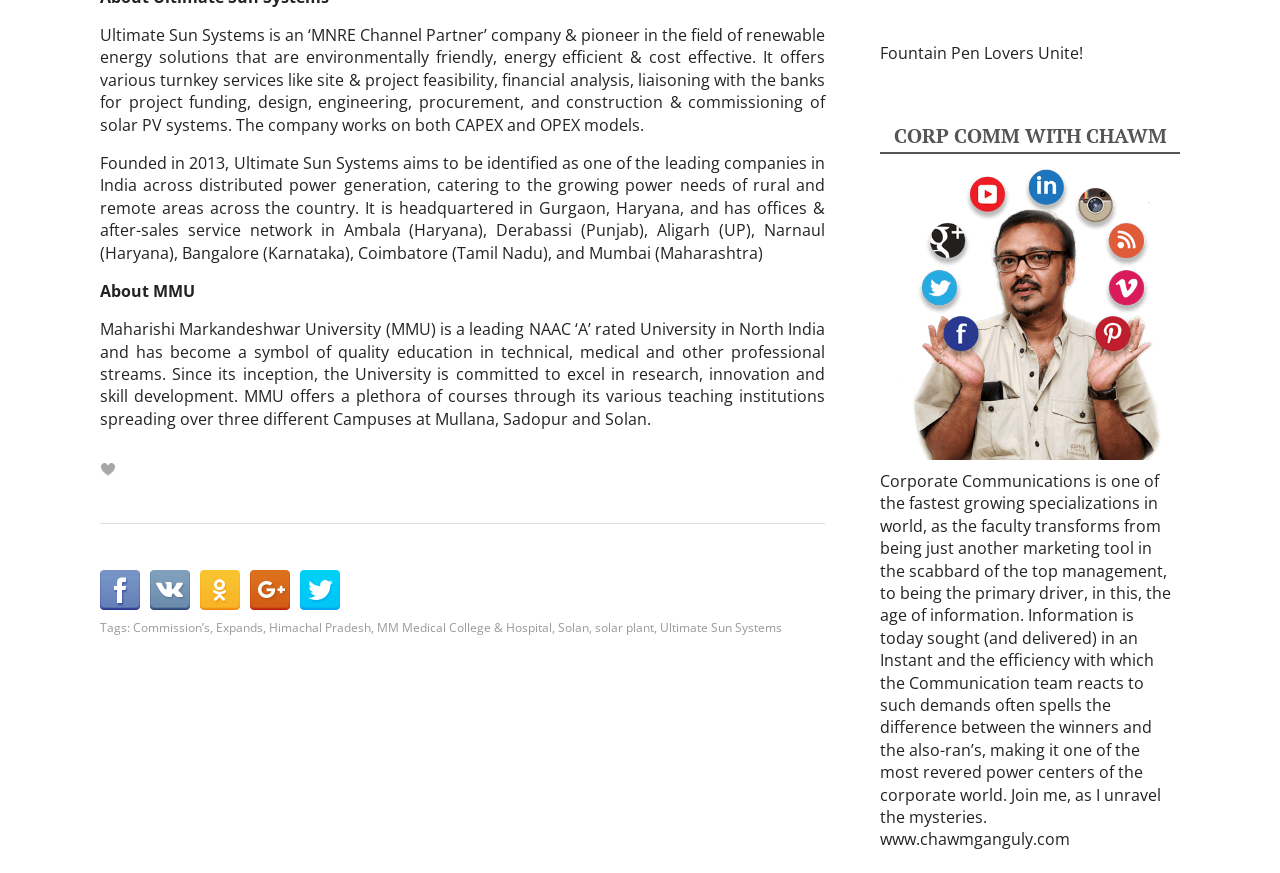Where is Maharishi Markandeshwar University located?
Identify the answer in the screenshot and reply with a single word or phrase.

North India